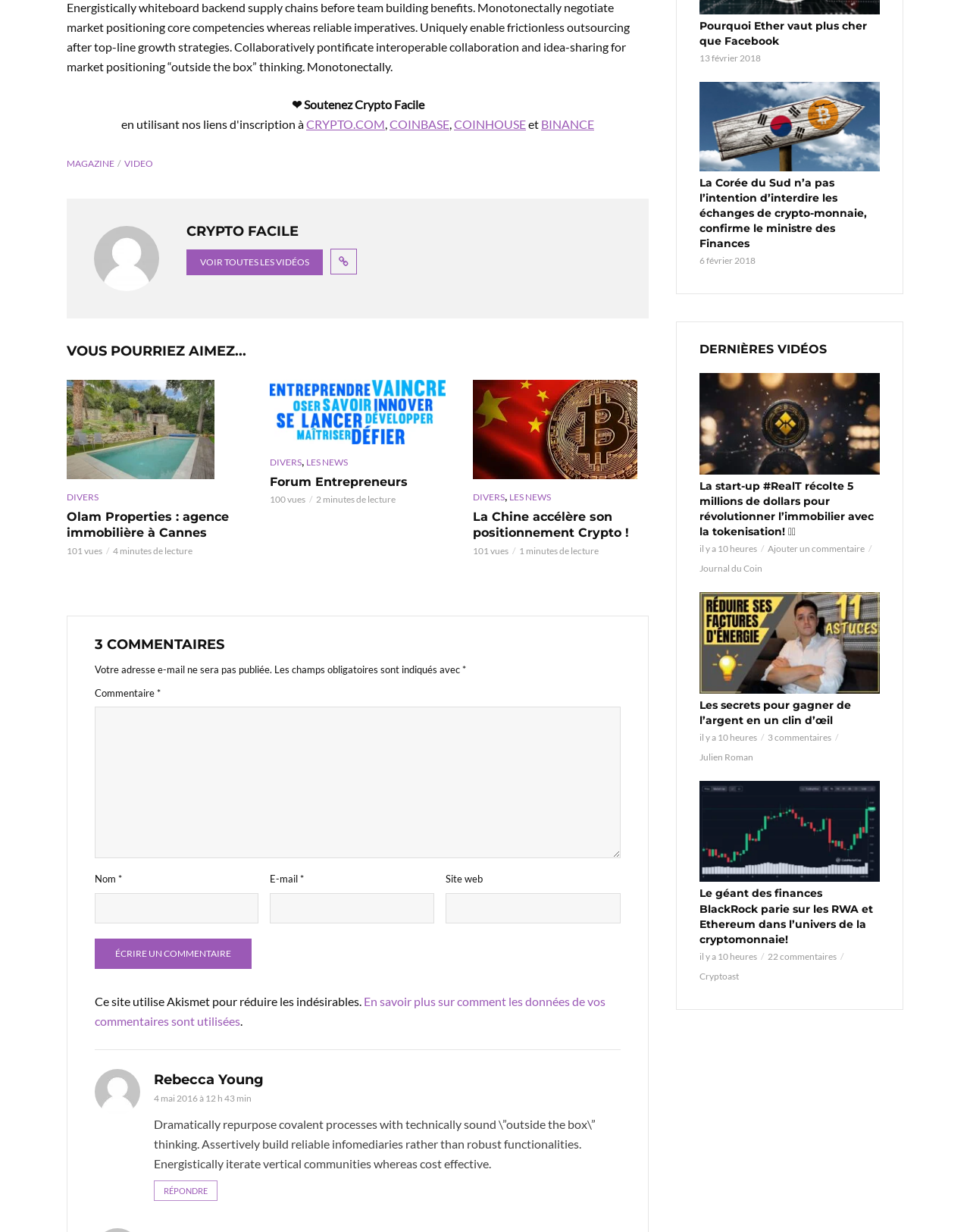From the element description: "Les News", extract the bounding box coordinates of the UI element. The coordinates should be expressed as four float numbers between 0 and 1, in the order [left, top, right, bottom].

[0.525, 0.397, 0.568, 0.41]